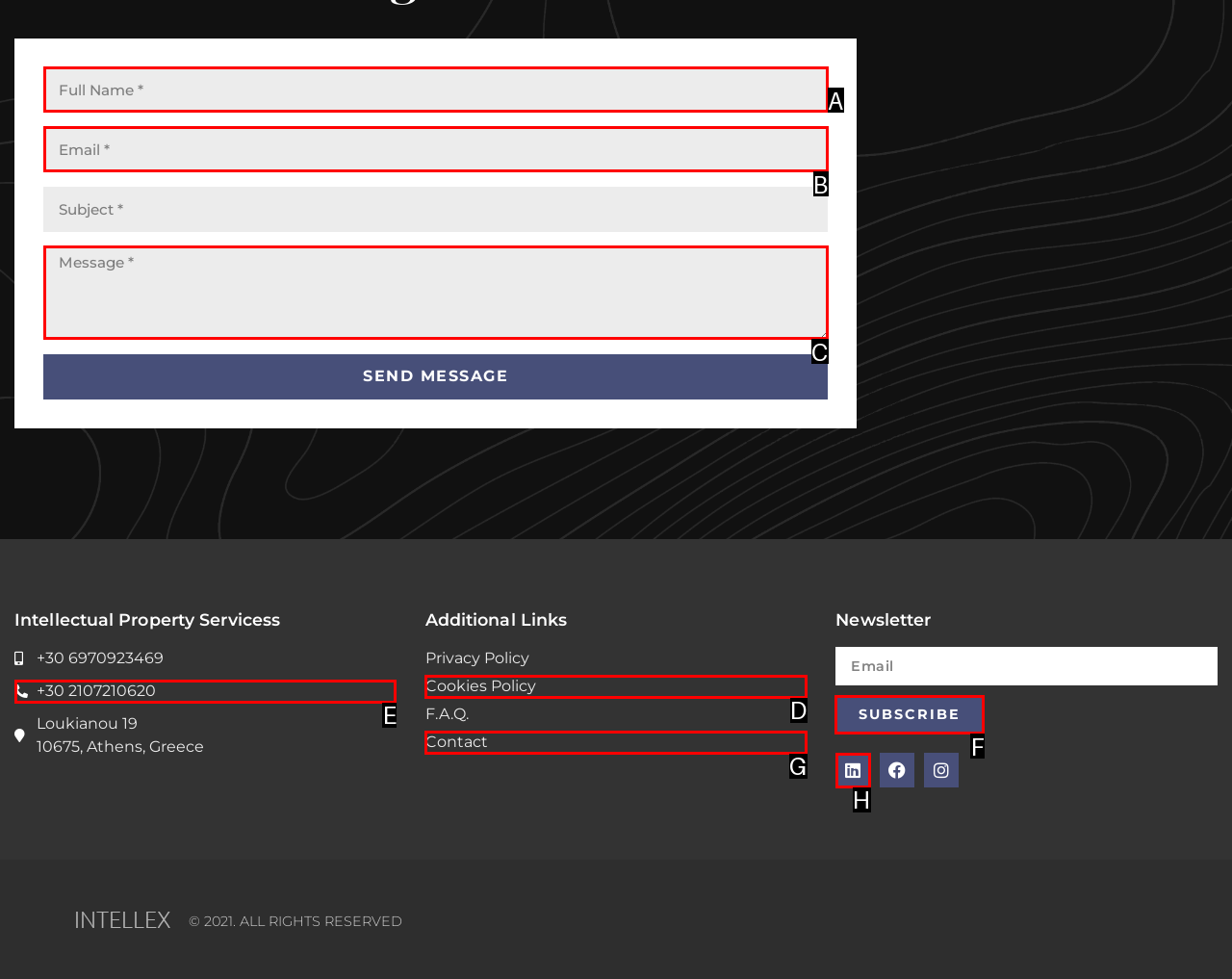Identify the HTML element I need to click to complete this task: Subscribe to the newsletter Provide the option's letter from the available choices.

F